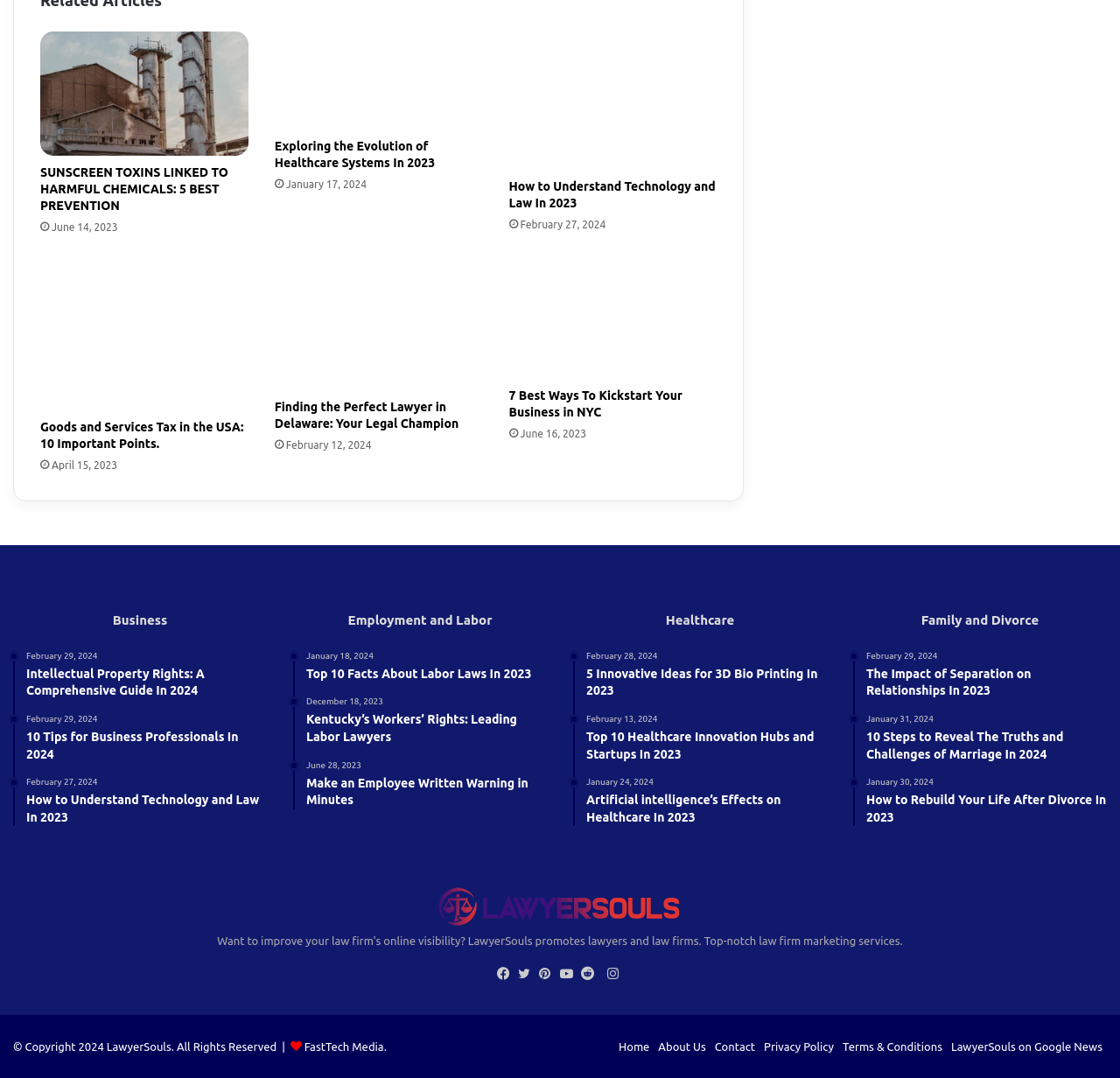Based on the element description, predict the bounding box coordinates (top-left x, top-left y, bottom-right x, bottom-right y) for the UI element in the screenshot: Facebook

[0.444, 0.894, 0.462, 0.914]